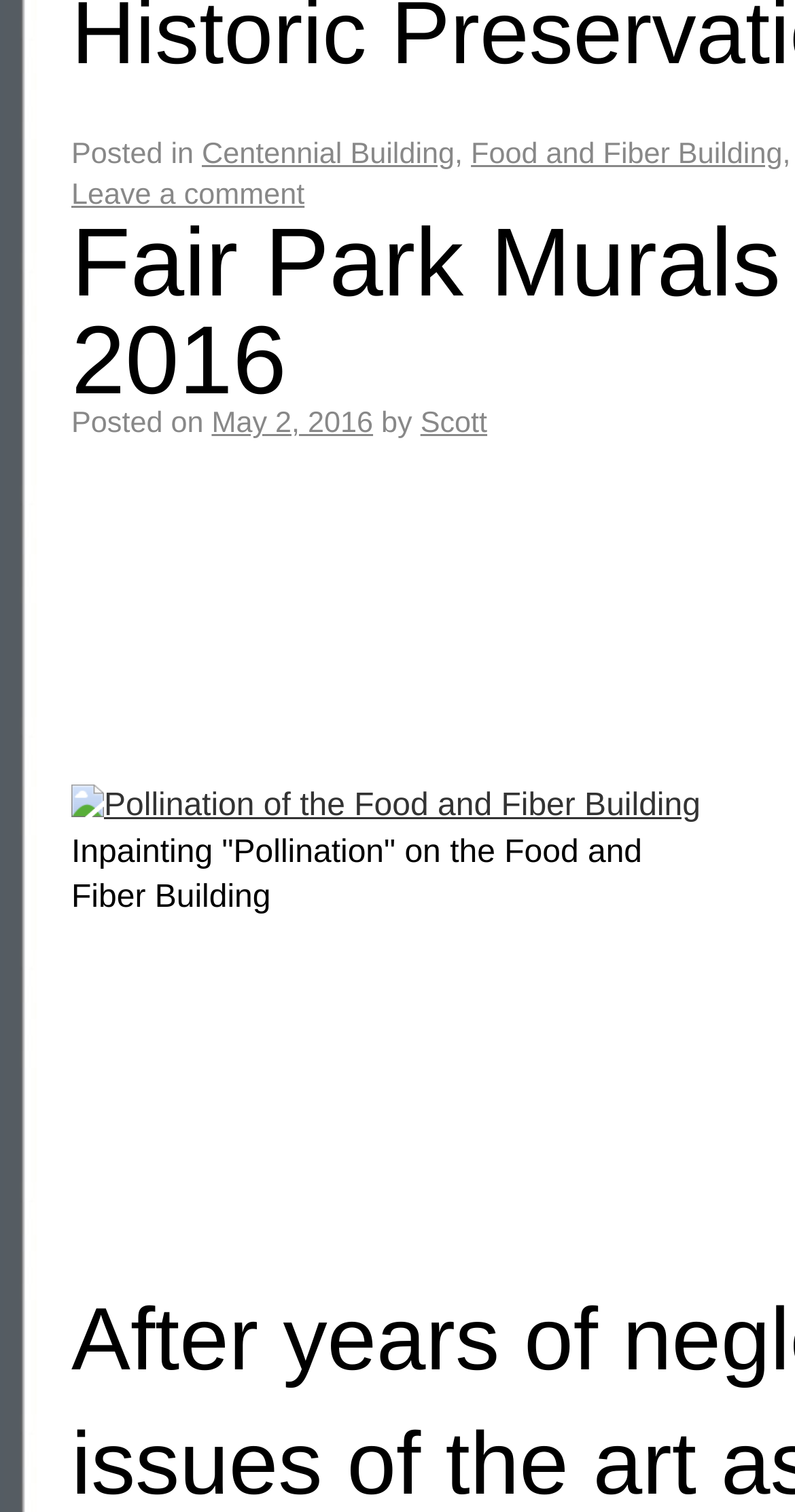What is the date of the article?
Please use the image to provide an in-depth answer to the question.

The webpage has a link 'May 2, 2016' which suggests that it is the date when the article was posted.